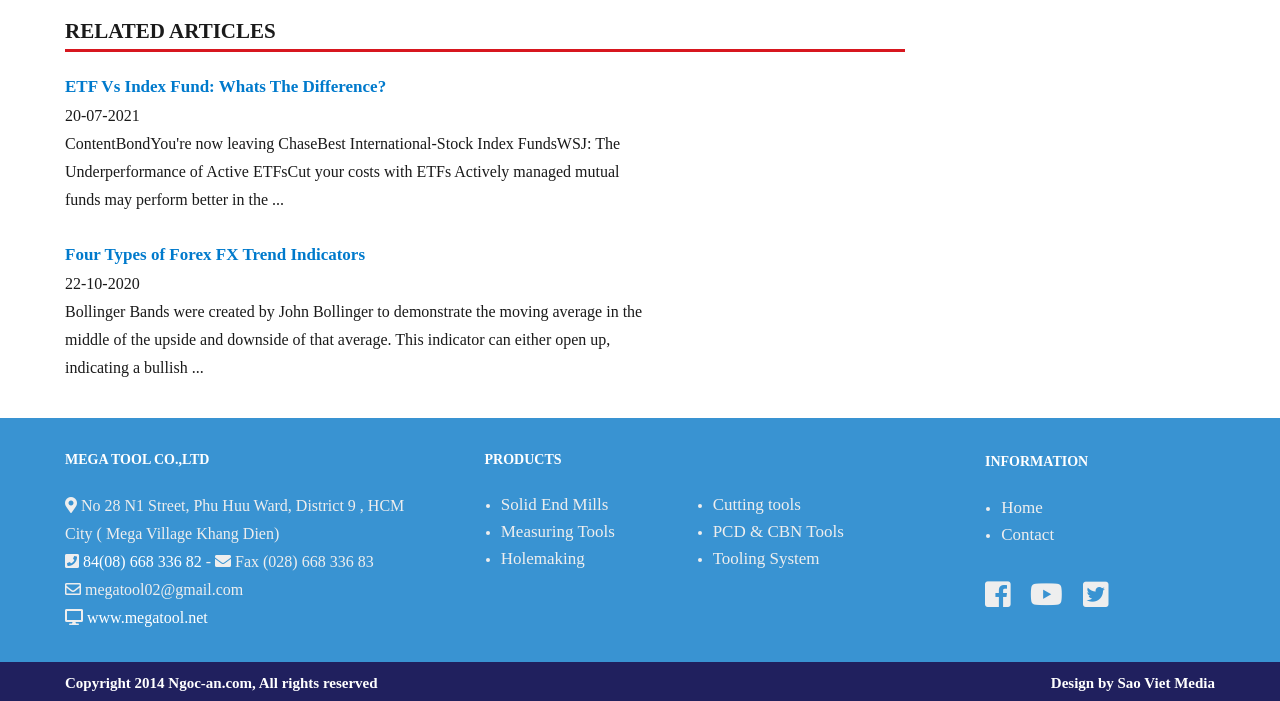Give a one-word or short-phrase answer to the following question: 
What is the company name?

MEGA TOOL CO.,LTD